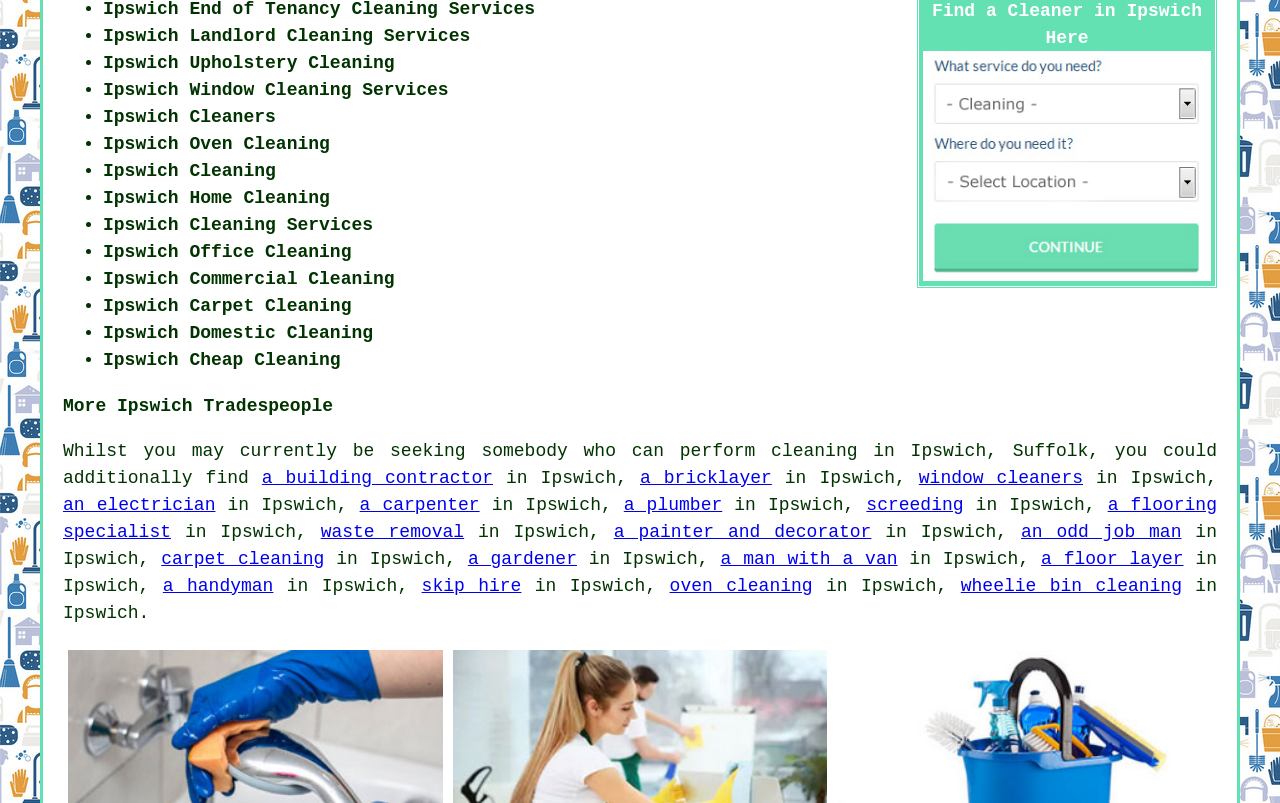What is the format of the list on this webpage?
Please interpret the details in the image and answer the question thoroughly.

The list on this webpage is formatted using bullet points, which are represented by the '•' symbol. Each item on the list is preceded by a bullet point, making it easy to read and understand the various cleaning services options available.